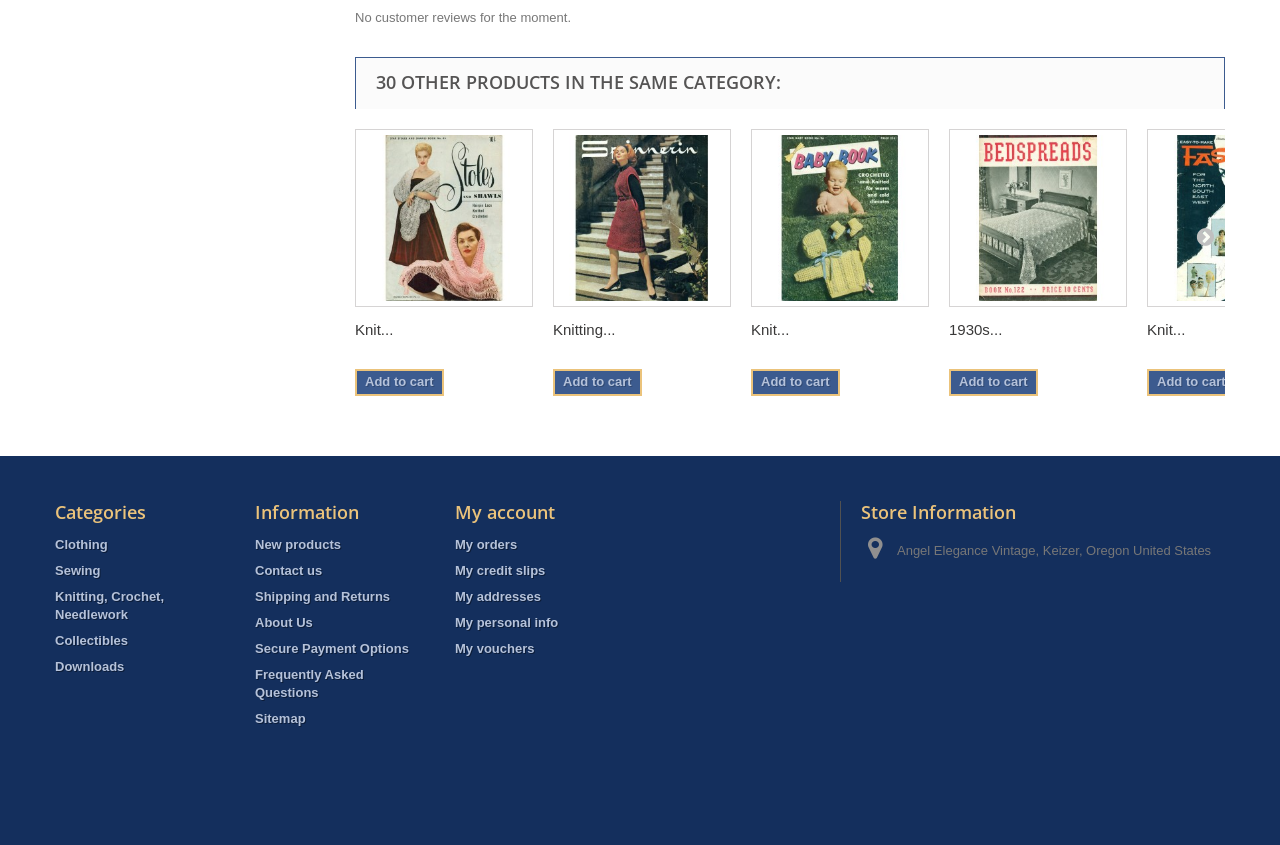Determine the bounding box coordinates of the section I need to click to execute the following instruction: "View product information". Provide the coordinates as four float numbers between 0 and 1, i.e., [left, top, right, bottom].

[0.432, 0.153, 0.571, 0.363]